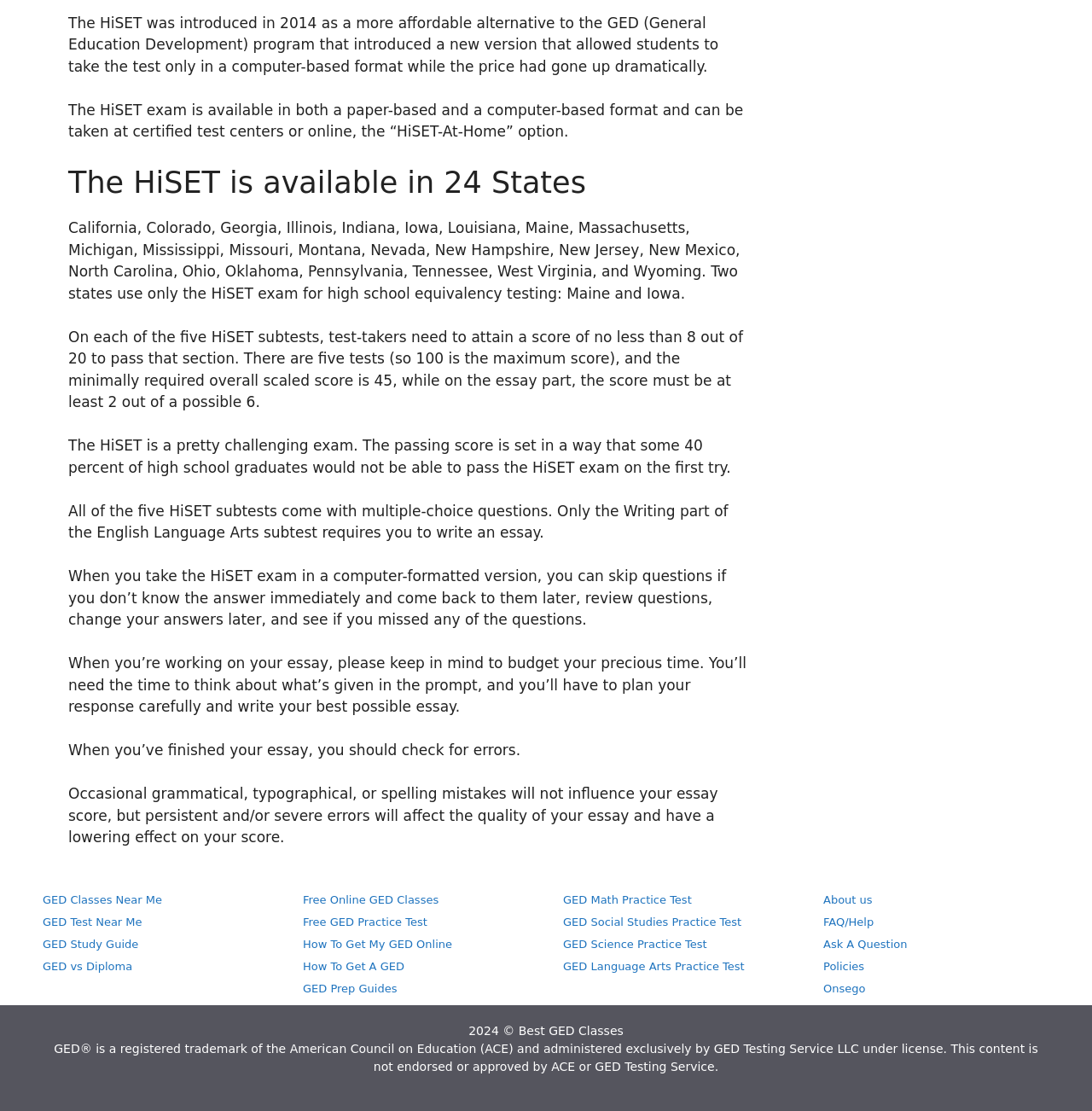Locate the bounding box coordinates of the region to be clicked to comply with the following instruction: "Click on 'Ask A Question'". The coordinates must be four float numbers between 0 and 1, in the form [left, top, right, bottom].

[0.754, 0.844, 0.831, 0.855]